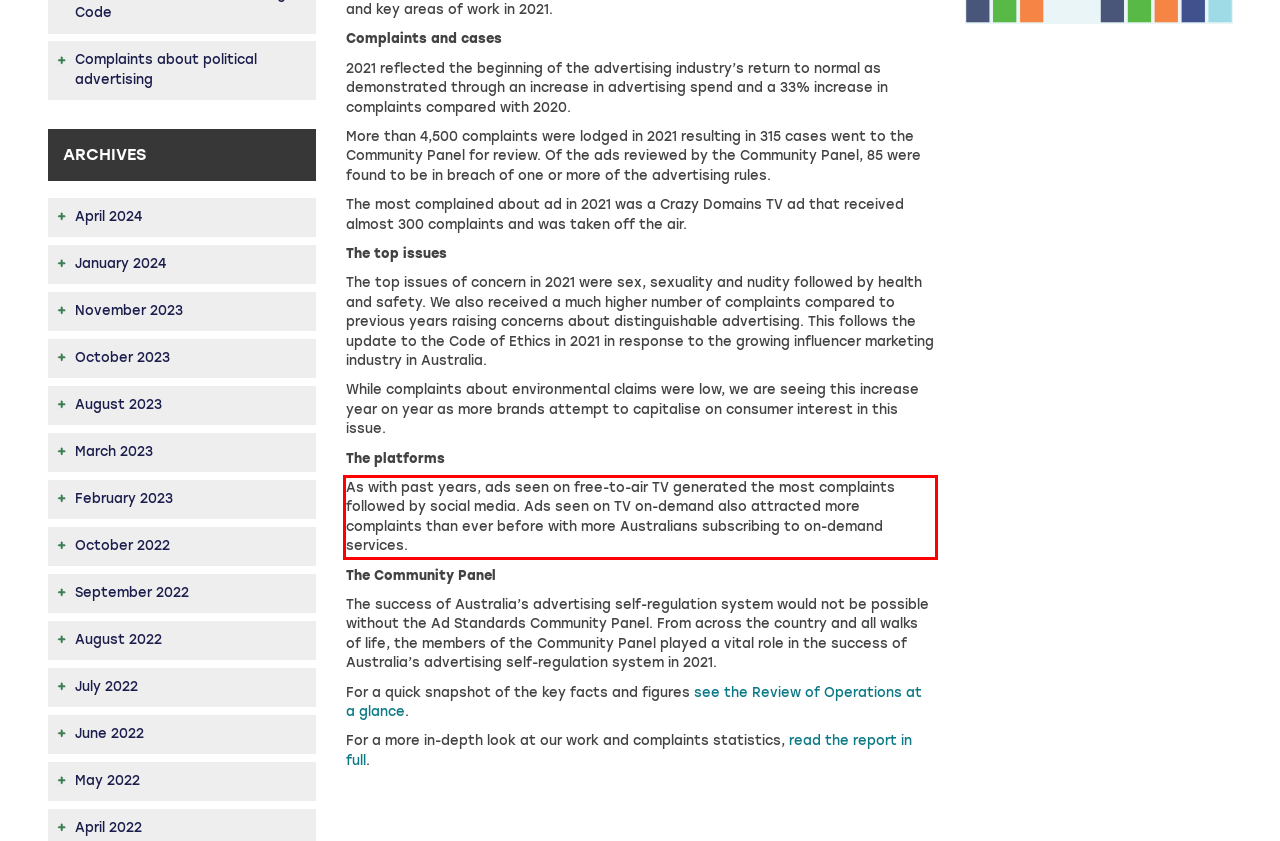There is a UI element on the webpage screenshot marked by a red bounding box. Extract and generate the text content from within this red box.

As with past years, ads seen on free-to-air TV generated the most complaints followed by social media. Ads seen on TV on-demand also attracted more complaints than ever before with more Australians subscribing to on-demand services.